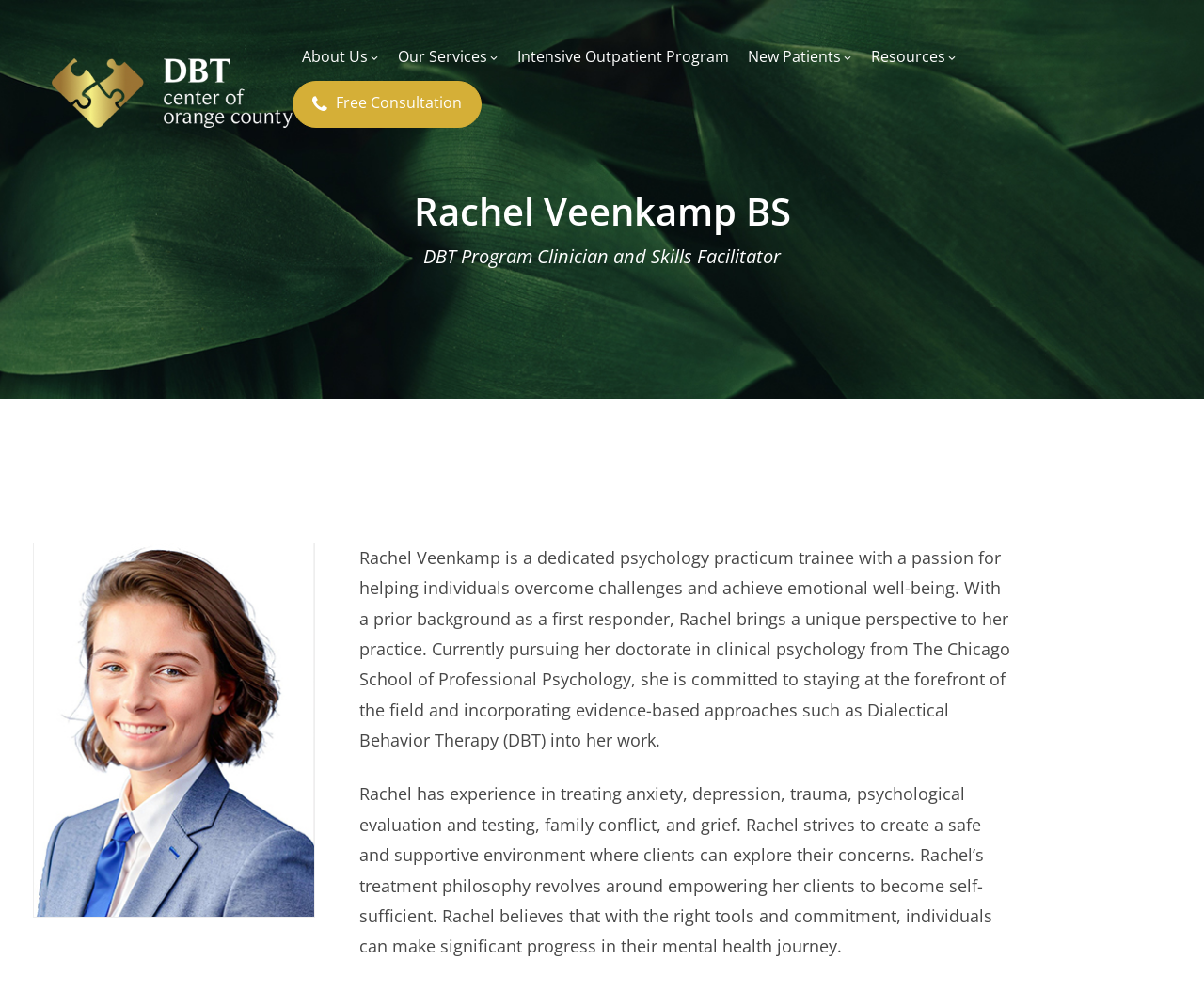Given the element description Skip to Content↵ENTER, predict the bounding box coordinates for the UI element in the webpage screenshot. The format should be (top-left x, top-left y, bottom-right x, bottom-right y), and the values should be between 0 and 1.

[0.016, 0.047, 0.215, 0.102]